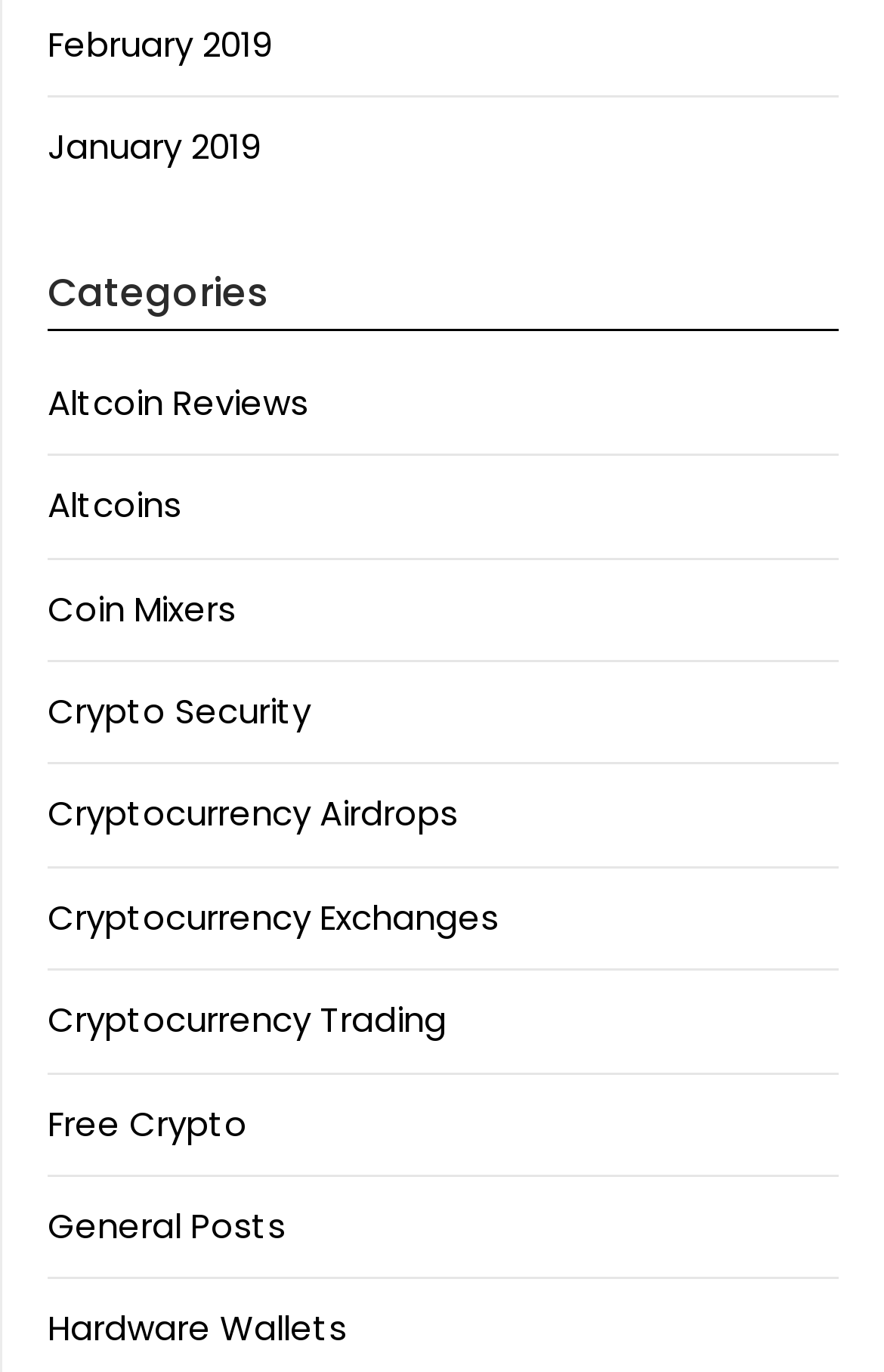Identify the bounding box coordinates of the region that should be clicked to execute the following instruction: "view February 2019".

[0.054, 0.015, 0.308, 0.05]